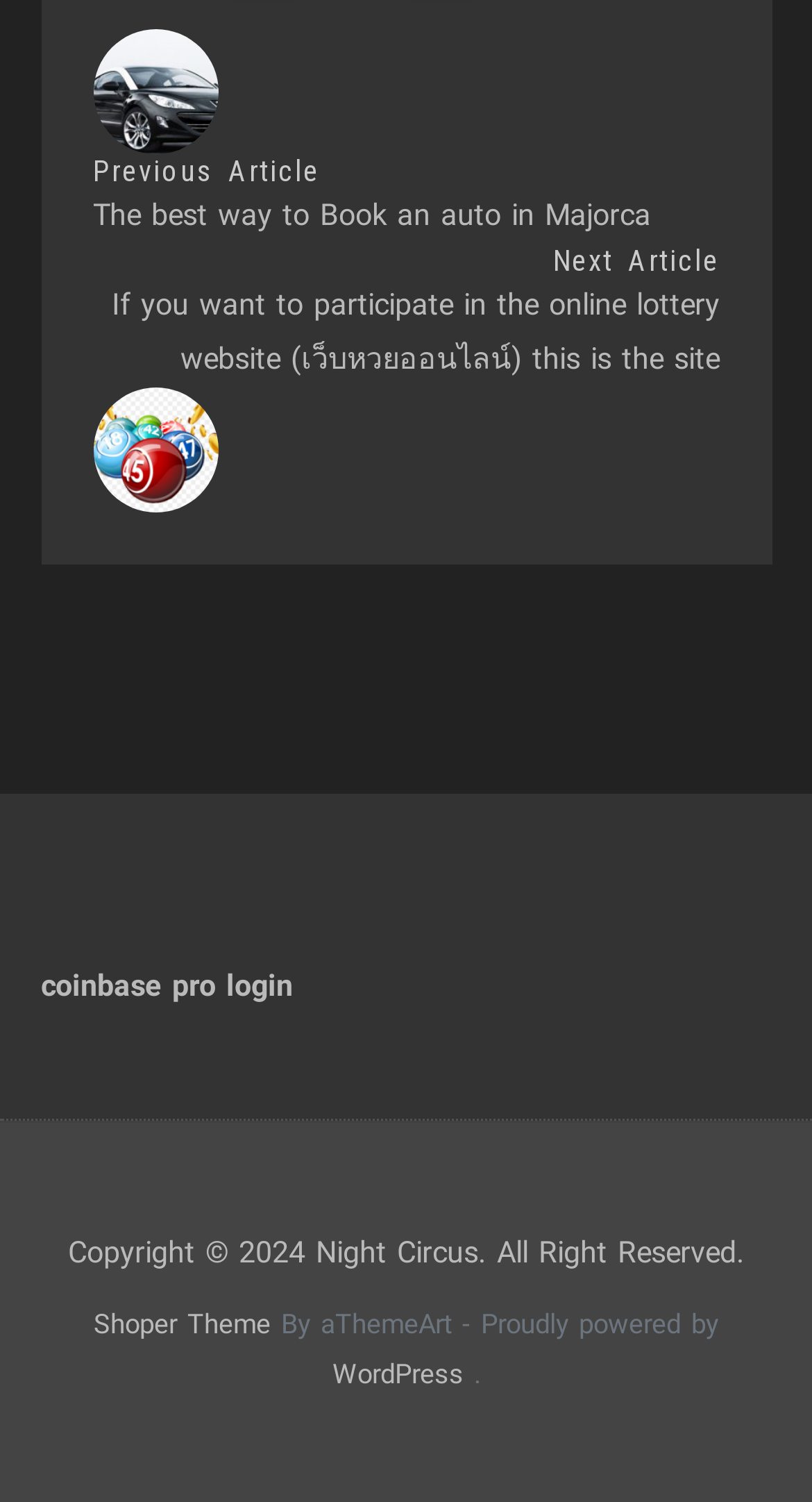Respond to the question with just a single word or phrase: 
What is the position of the 'coinbase pro login' link?

Middle of the page